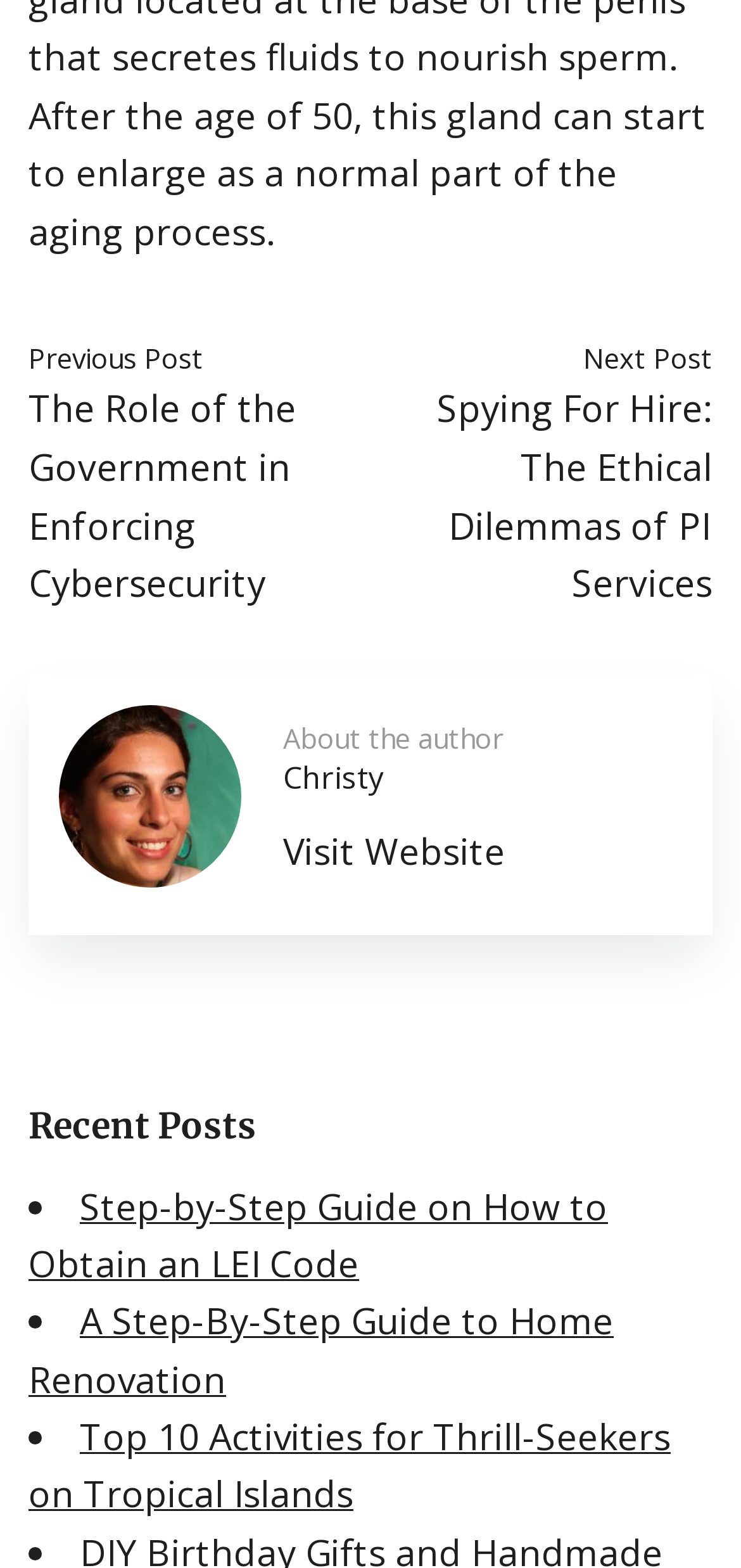Could you indicate the bounding box coordinates of the region to click in order to complete this instruction: "Click on the 'Previous Post' link".

[0.038, 0.216, 0.274, 0.24]